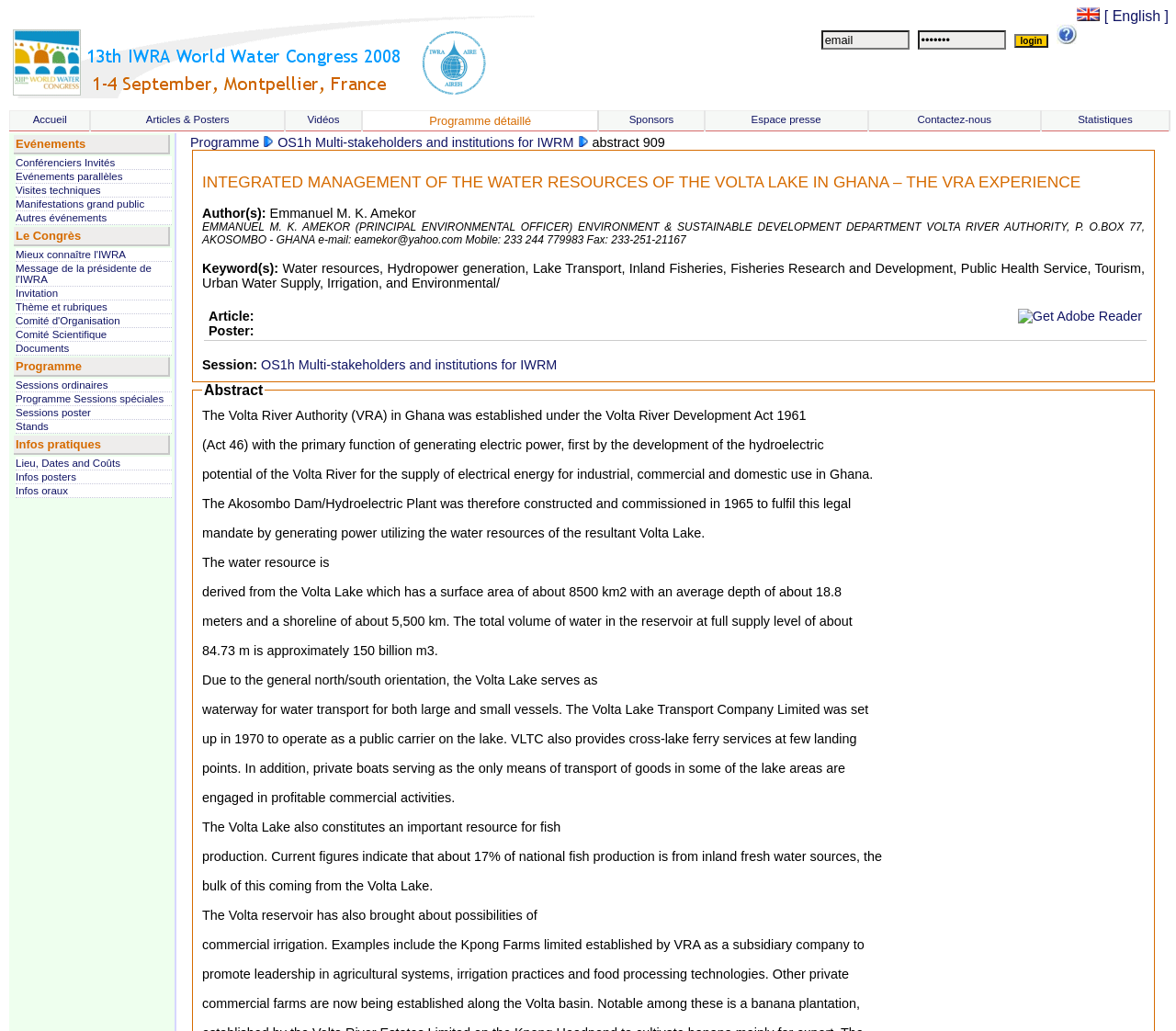Explain the webpage's layout and main content in detail.

The webpage is about the 13th World Water Congress, held in Montpellier, France from September 1-4, 2008. At the top of the page, there is a logo image and a link to switch to the English version of the website. Below this, there is a login section with two textboxes and a login button.

The main content of the page is divided into several sections. The first section is a table with multiple rows, each containing a link to a different part of the website, such as "Accueil", "Articles & Posters", "Vidéos", and "Sponsors". 

Below this table, there are three main sections: "Evénements", "Le Congrès", and "Programme". The "Evénements" section has a table with links to different events, such as "Conférenciers Invités", "Evénements parallèles", and "Visites techniques". The "Le Congrès" section has a table with links to information about the congress, including "Mieux connaître l'IWRA", "Message de la présidente de l'IWRA", and "Comité d'Organisation". The "Programme" section has a table with links to different parts of the program, including "Sessions ordinaires", "Programme Sessions spéciales", and "Sessions poster".

Throughout the page, there are multiple links and buttons, allowing users to navigate to different parts of the website and access various resources and information related to the 13th World Water Congress.